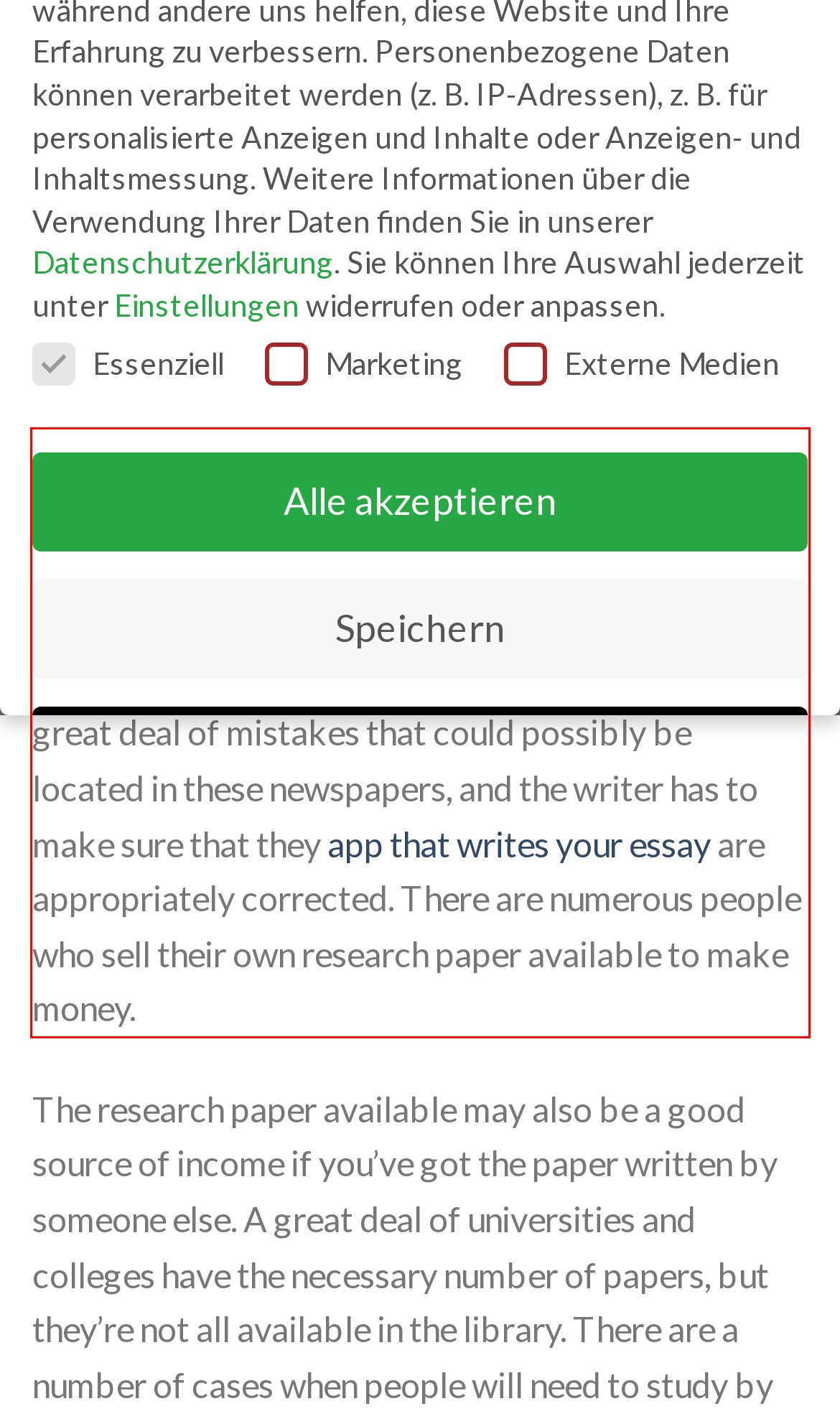You are provided with a screenshot of a webpage that includes a red bounding box. Extract and generate the text content found within the red bounding box.

If you would like to contact a quality paper for research, then you need to be certain it is written in a professional manner and is nicely ventilated. In the end, the professor won’t have the ability to see the mistakes which have been committed. There are a great deal of mistakes that could possibly be located in these newspapers, and the writer has to make sure that they app that writes your essay are appropriately corrected. There are numerous people who sell their own research paper available to make money.